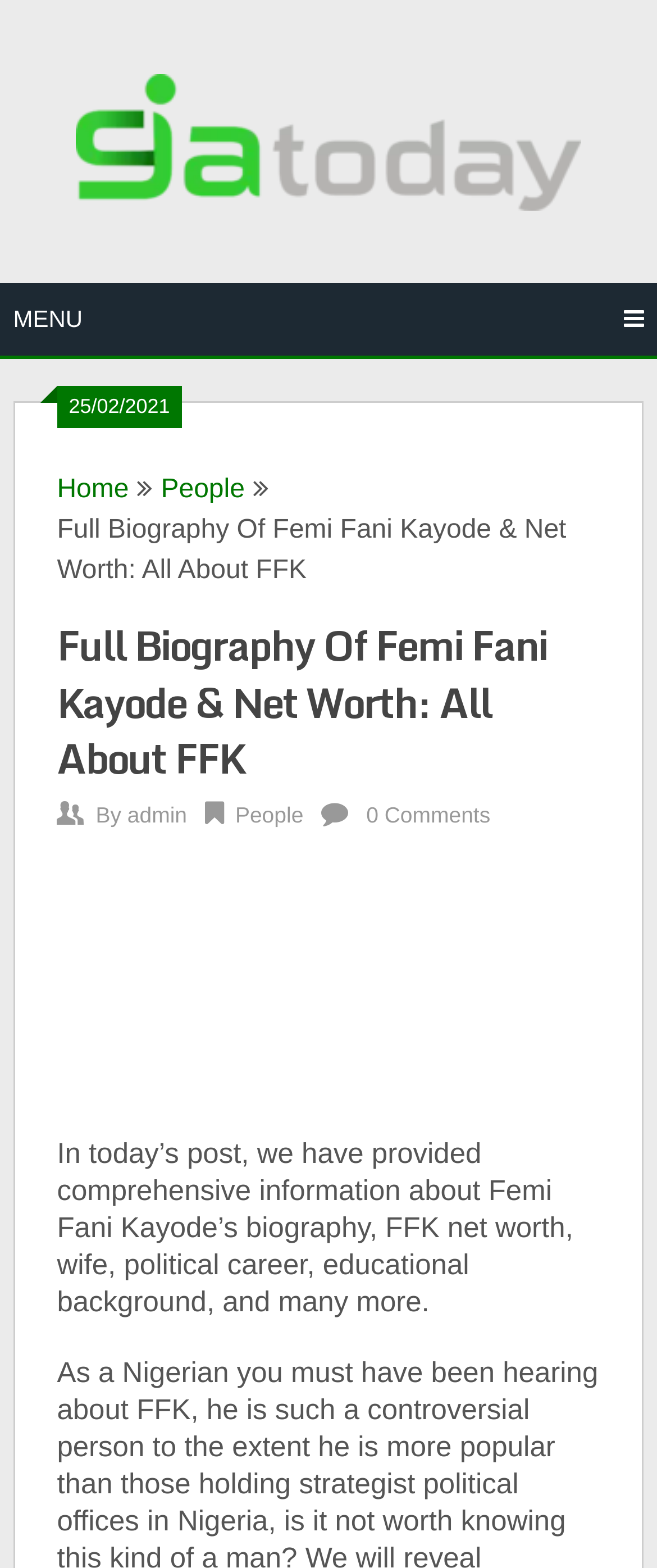What is the category of the article about Femi Fani Kayode?
Please provide a single word or phrase in response based on the screenshot.

People